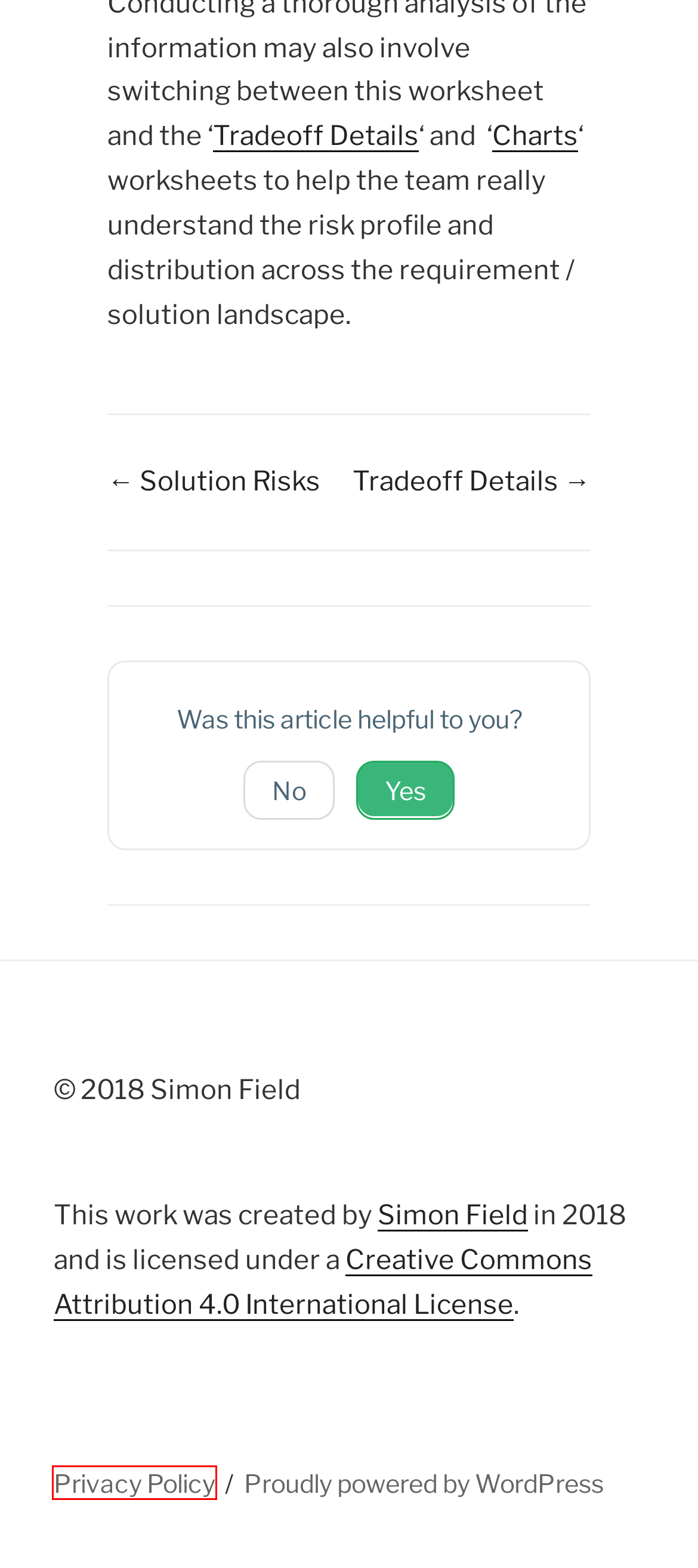You are provided with a screenshot of a webpage containing a red rectangle bounding box. Identify the webpage description that best matches the new webpage after the element in the bounding box is clicked. Here are the potential descriptions:
A. Solution Risks
B. Tradeoff Details
C. SARM User Guide
D. The SARM Spreadsheet Tool
E. trade-off analysis
F. Privacy Policy
G. Documentation
H. Blog Tool, Publishing Platform, and CMS – WordPress.org English (UK)

F